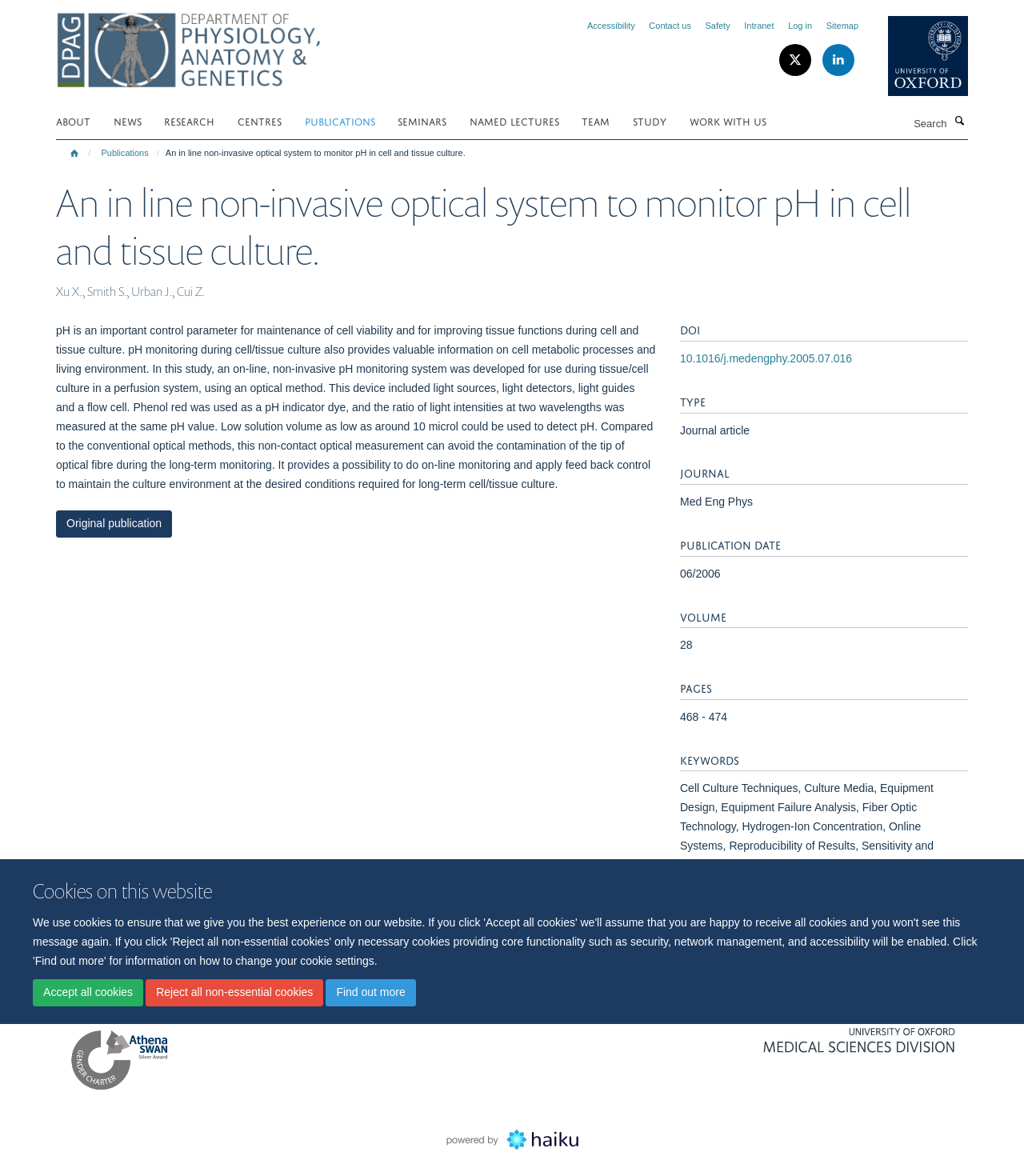Please locate the bounding box coordinates of the element that needs to be clicked to achieve the following instruction: "Follow the Department of Physiology, Anatomy and Genetics on Twitter". The coordinates should be four float numbers between 0 and 1, i.e., [left, top, right, bottom].

[0.761, 0.046, 0.795, 0.056]